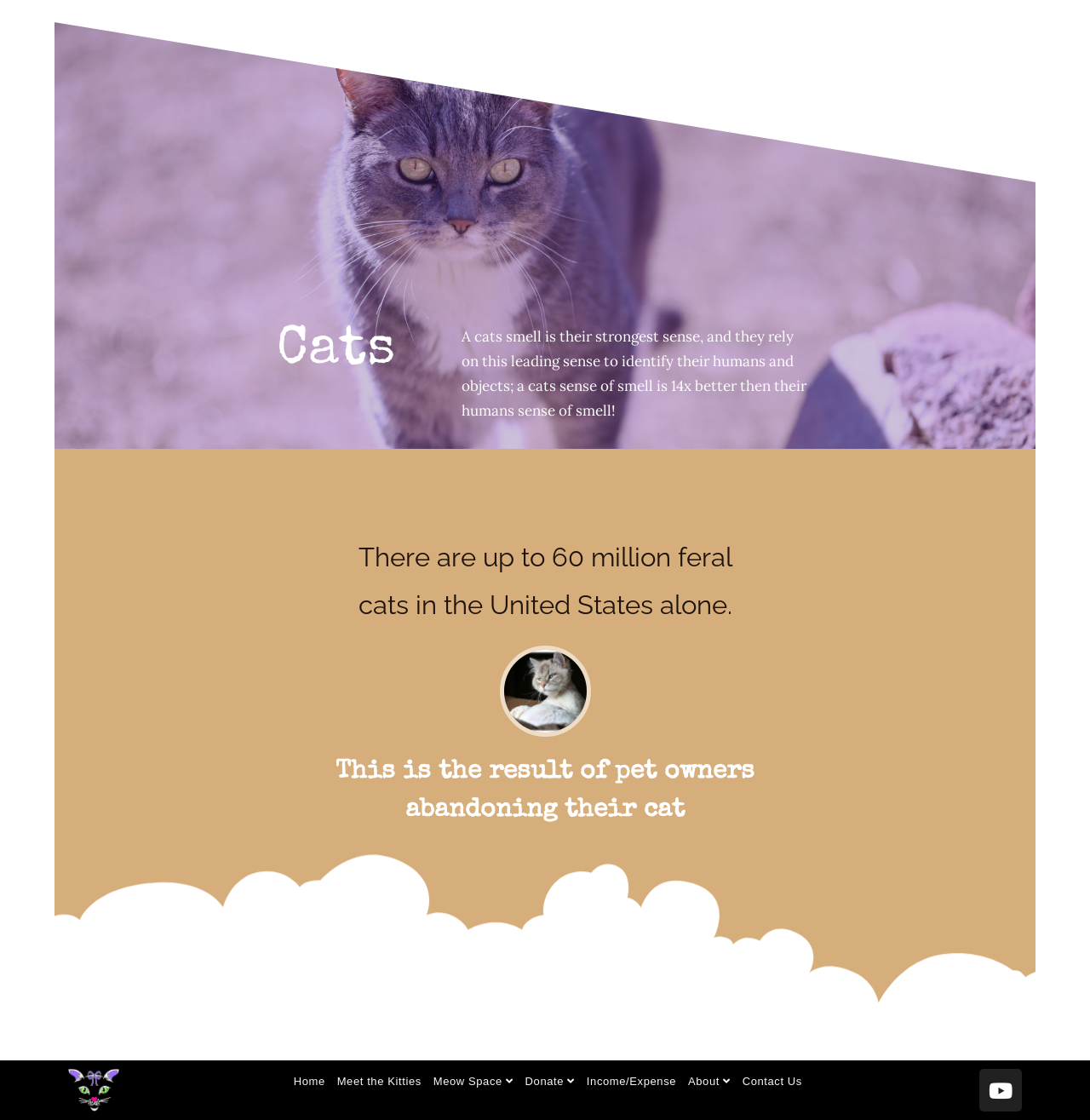What is the icon next to the 'Meow Space' link? Look at the image and give a one-word or short phrase answer.

